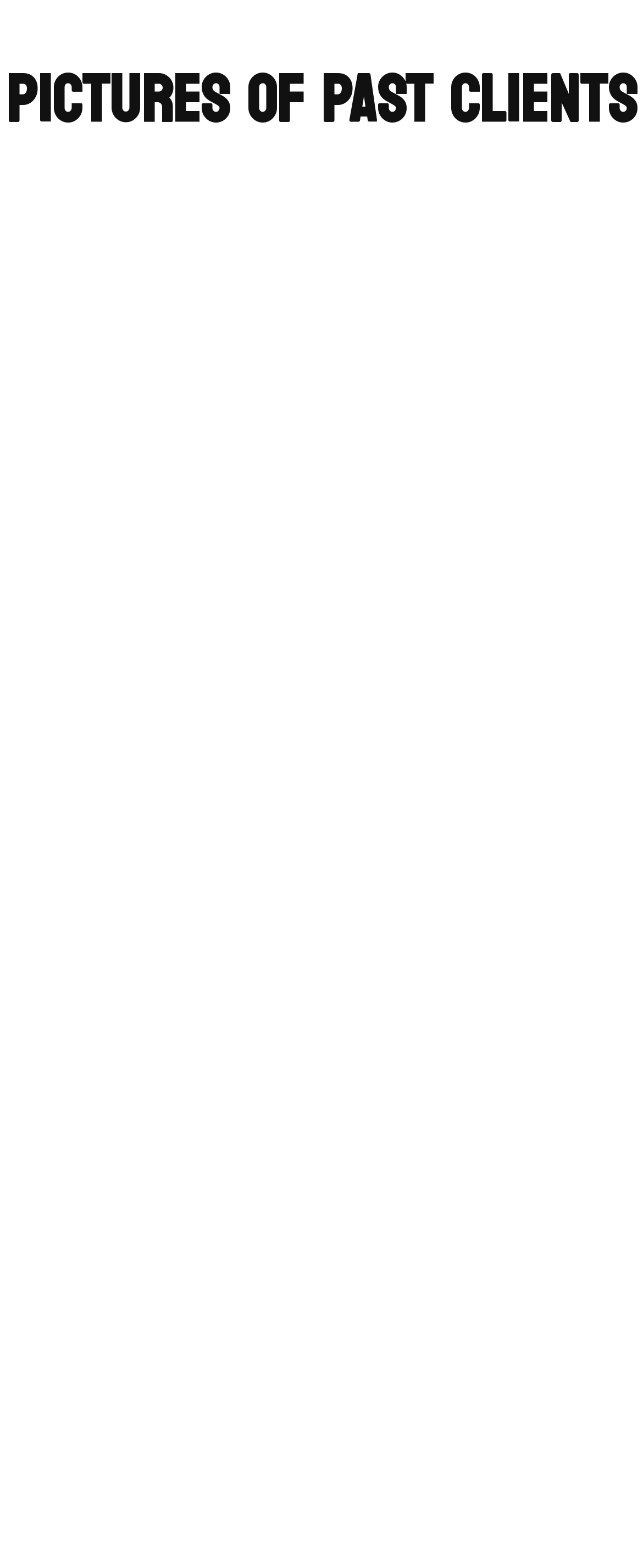Pinpoint the bounding box coordinates of the element that must be clicked to accomplish the following instruction: "check cheap texas deer hunts". The coordinates should be in the format of four float numbers between 0 and 1, i.e., [left, top, right, bottom].

[0.391, 0.127, 0.556, 0.247]